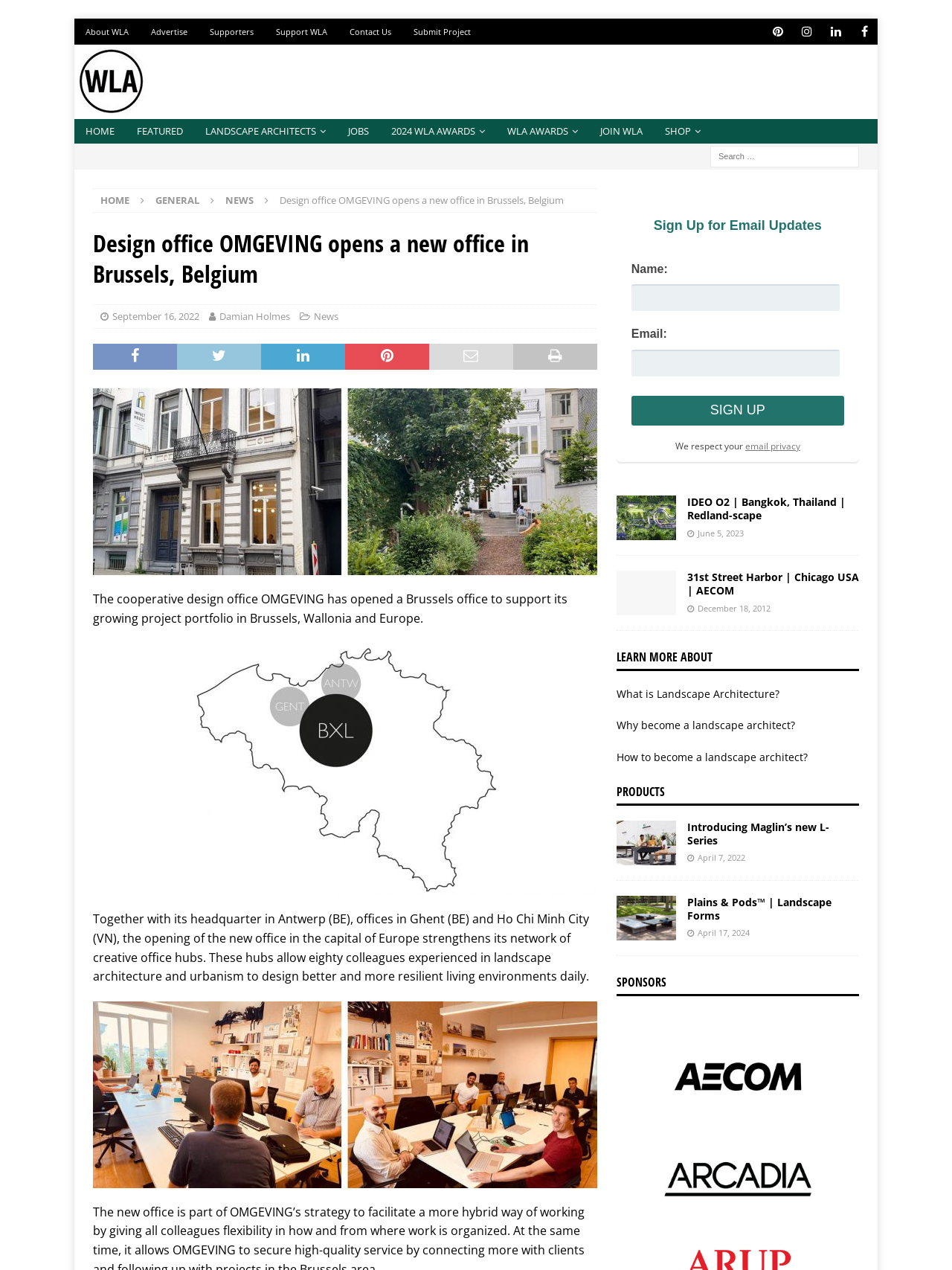Locate the bounding box coordinates of the clickable area needed to fulfill the instruction: "Sign up for email updates".

[0.663, 0.312, 0.887, 0.335]